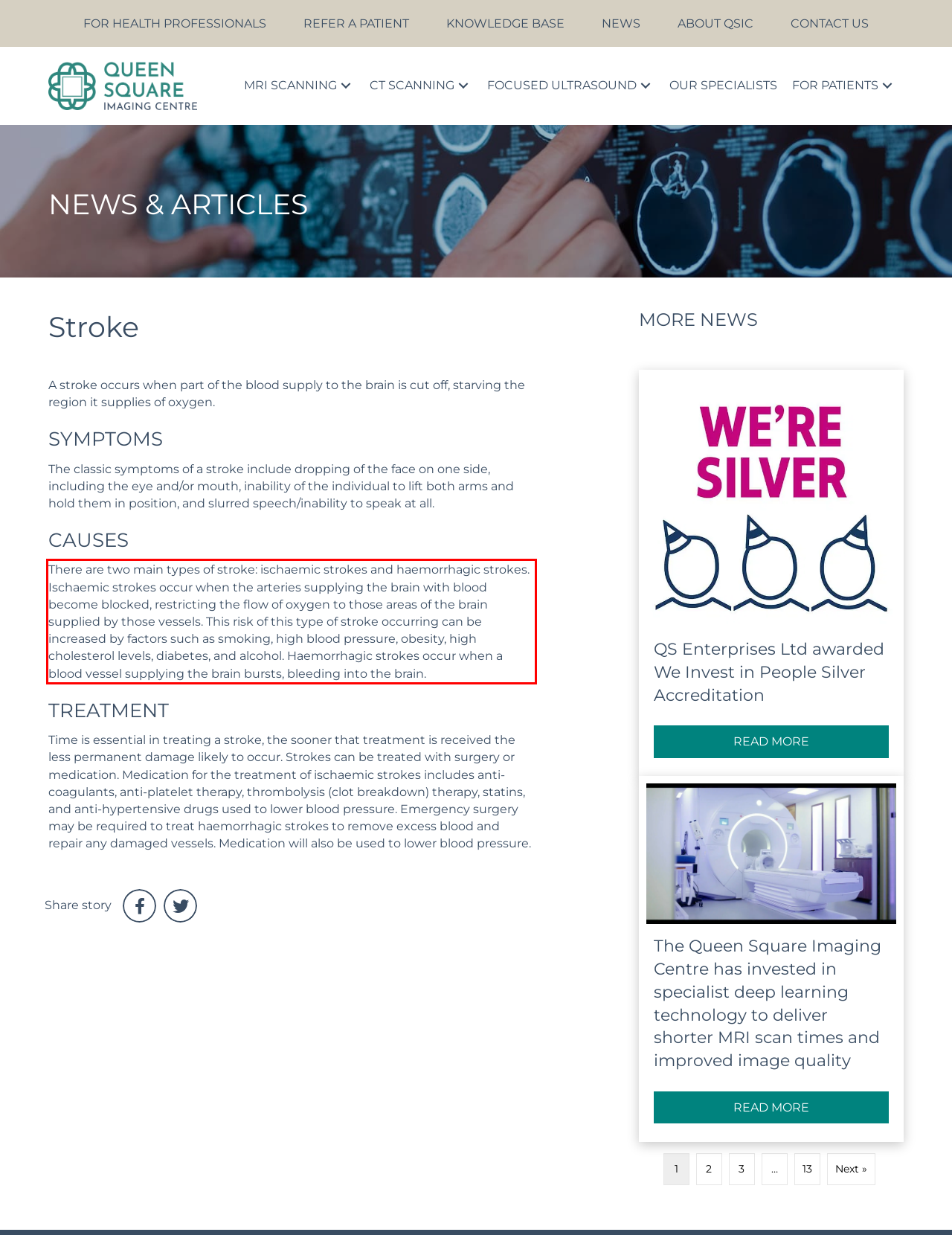Please extract the text content within the red bounding box on the webpage screenshot using OCR.

There are two main types of stroke: ischaemic strokes and haemorrhagic strokes. Ischaemic strokes occur when the arteries supplying the brain with blood become blocked, restricting the flow of oxygen to those areas of the brain supplied by those vessels. This risk of this type of stroke occurring can be increased by factors such as smoking, high blood pressure, obesity, high cholesterol levels, diabetes, and alcohol. Haemorrhagic strokes occur when a blood vessel supplying the brain bursts, bleeding into the brain.